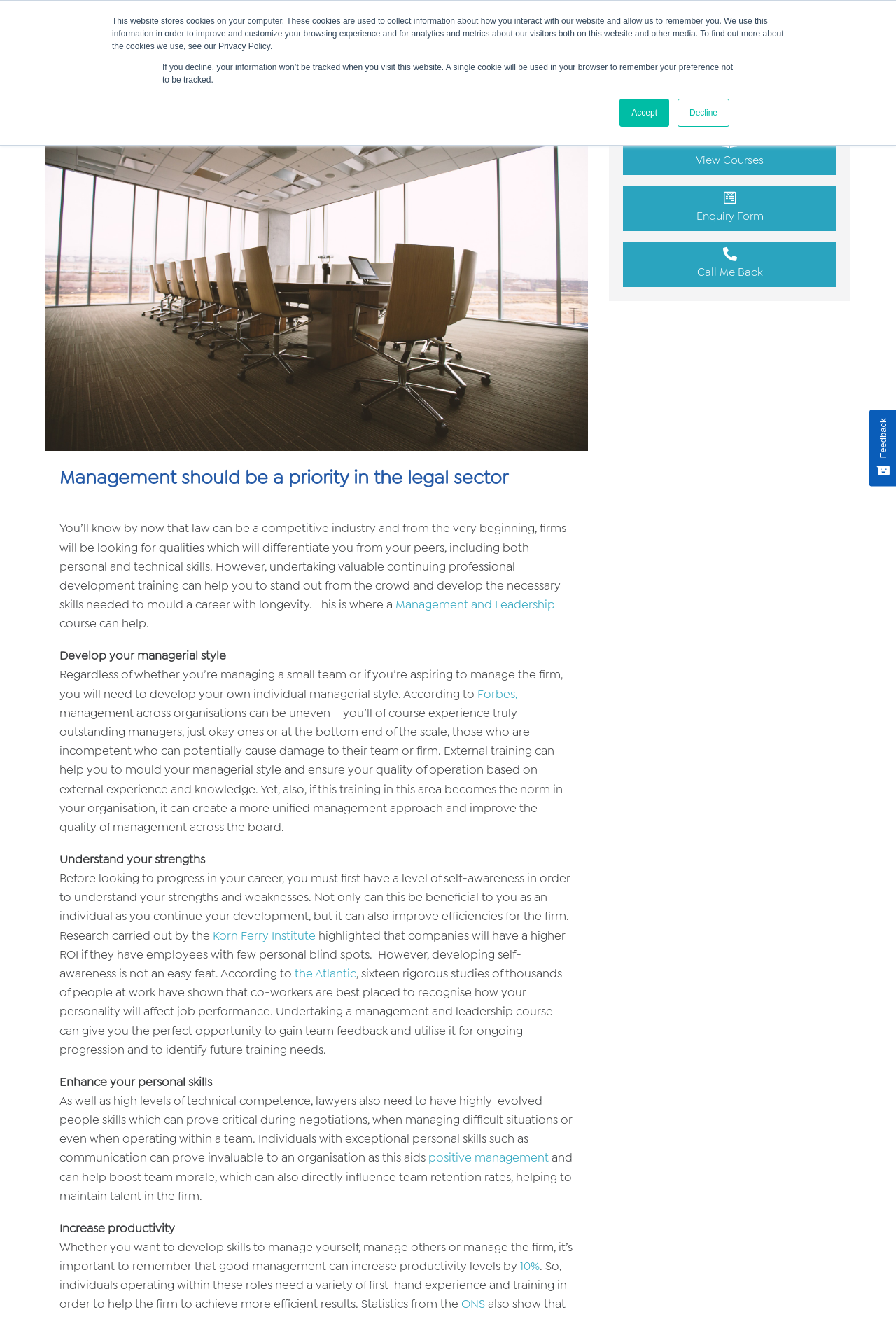Locate the bounding box coordinates of the element that should be clicked to execute the following instruction: "View Courses".

[0.777, 0.116, 0.852, 0.127]